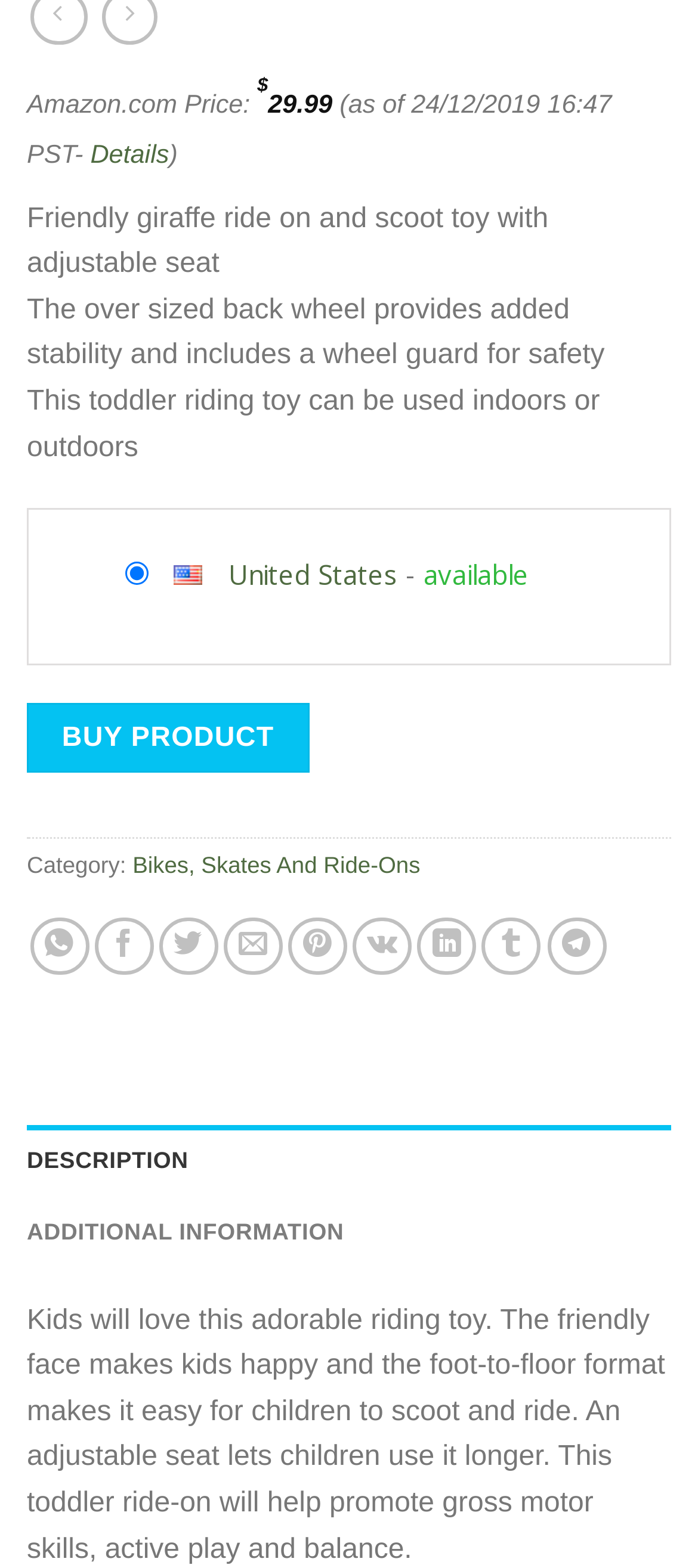Could you provide the bounding box coordinates for the portion of the screen to click to complete this instruction: "Click the Share on WhatsApp link"?

[0.043, 0.585, 0.127, 0.622]